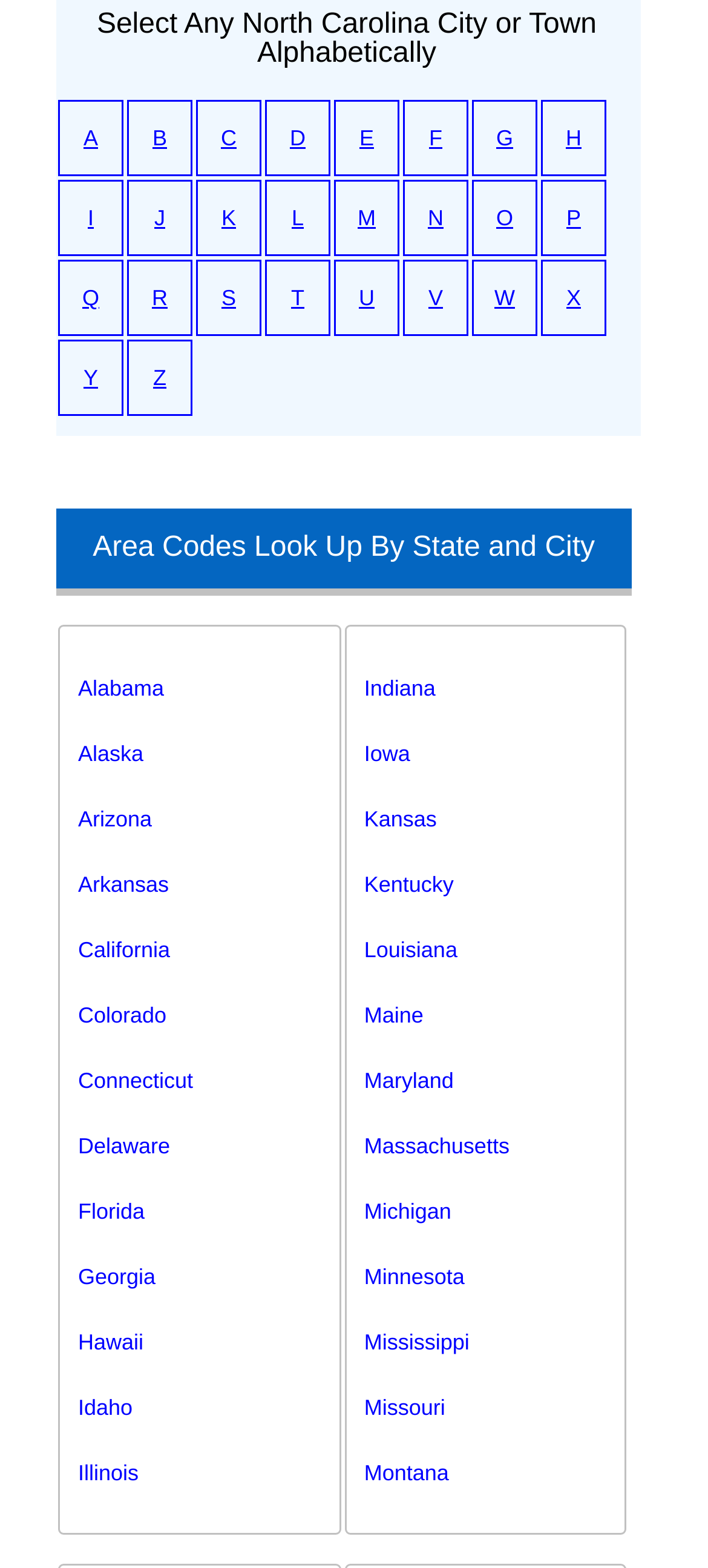Determine the bounding box coordinates of the clickable region to carry out the instruction: "Select city starting with M".

[0.505, 0.13, 0.531, 0.147]